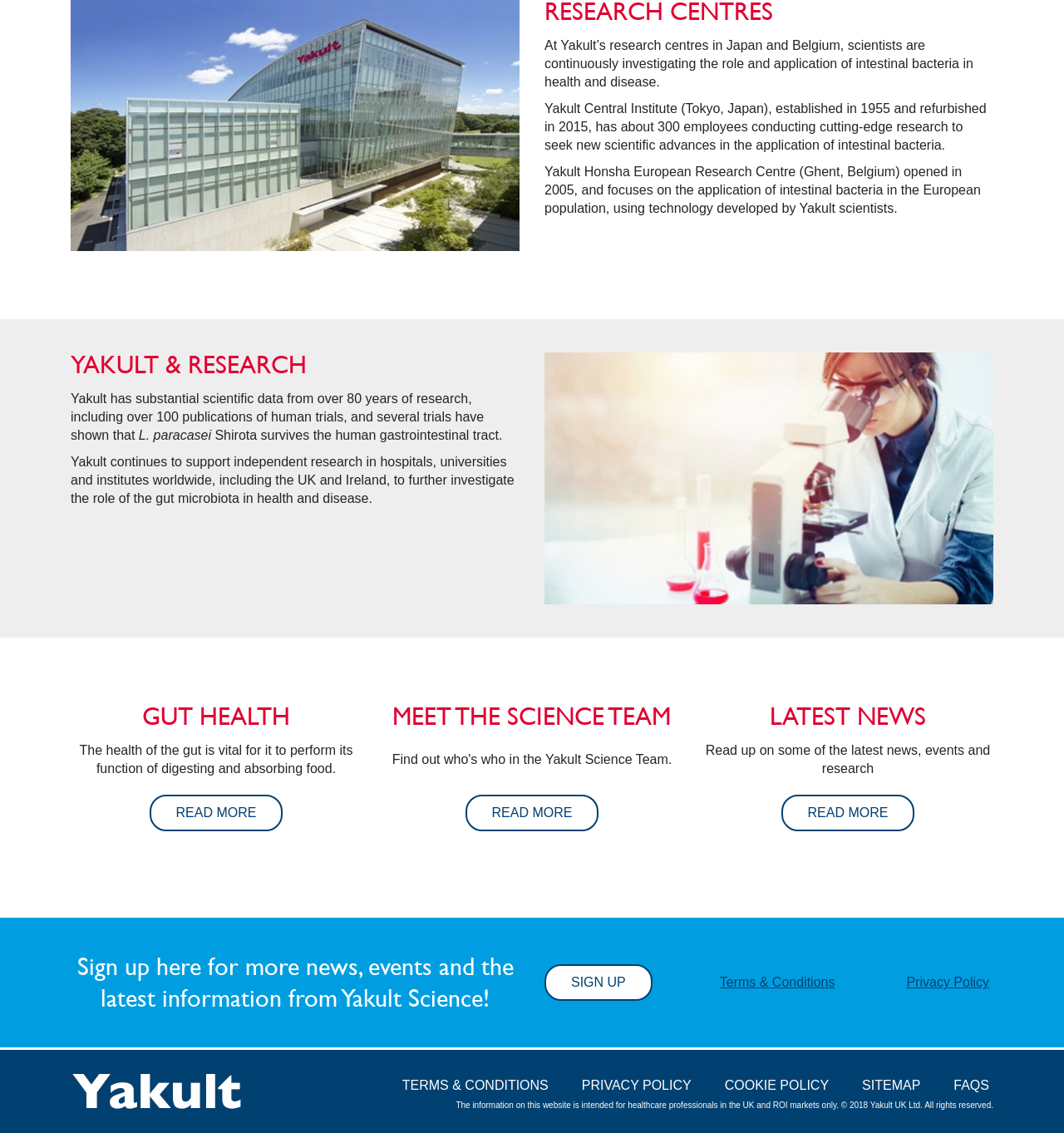Using a single word or phrase, answer the following question: 
How many research centers does Yakult have?

Two